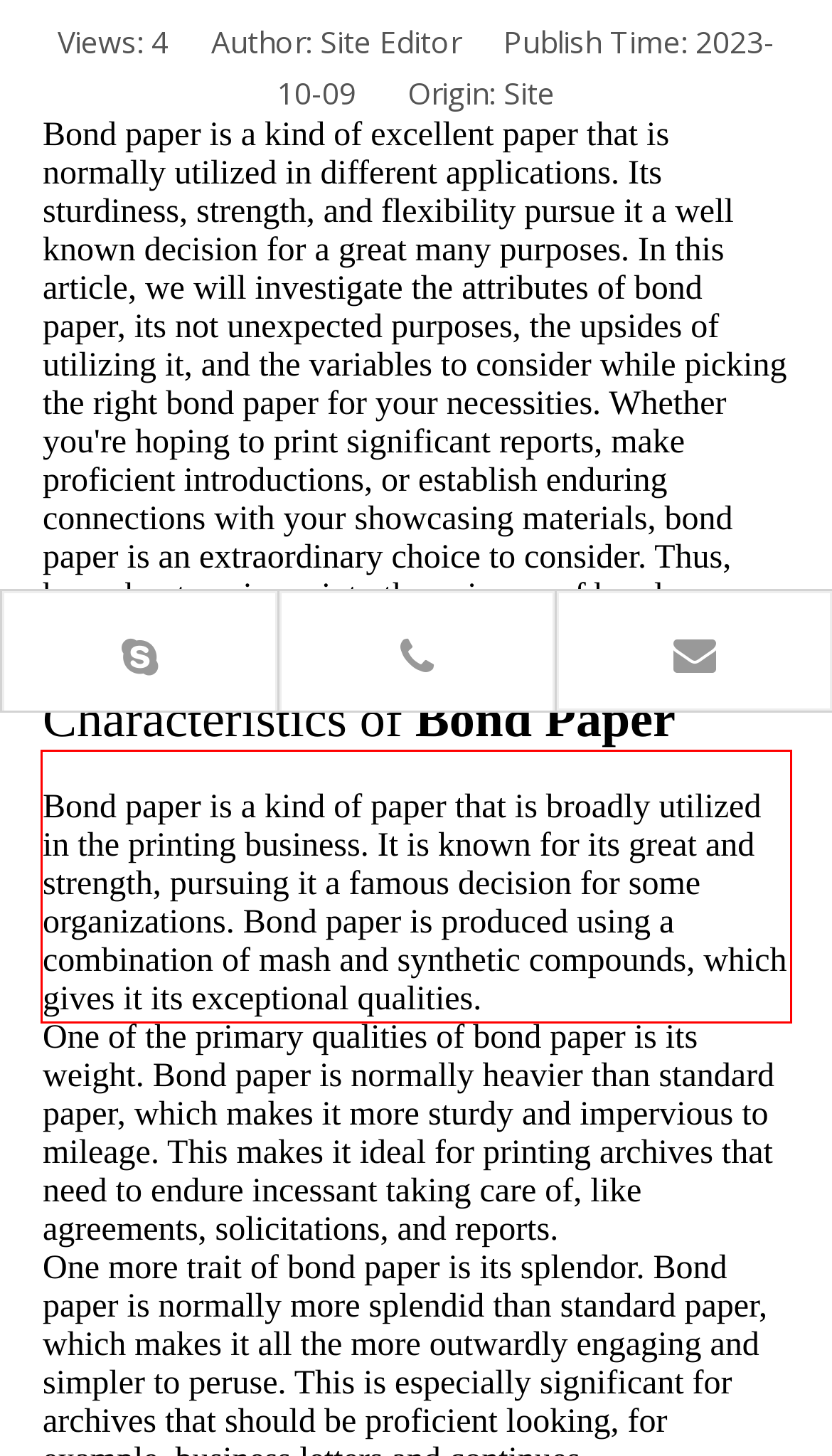Given a webpage screenshot with a red bounding box, perform OCR to read and deliver the text enclosed by the red bounding box.

Bond paper is a kind of paper that is broadly utilized in the printing business. It is known for its great and strength, pursuing it a famous decision for some organizations. Bond paper is produced using a combination of mash and synthetic compounds, which gives it its exceptional qualities.